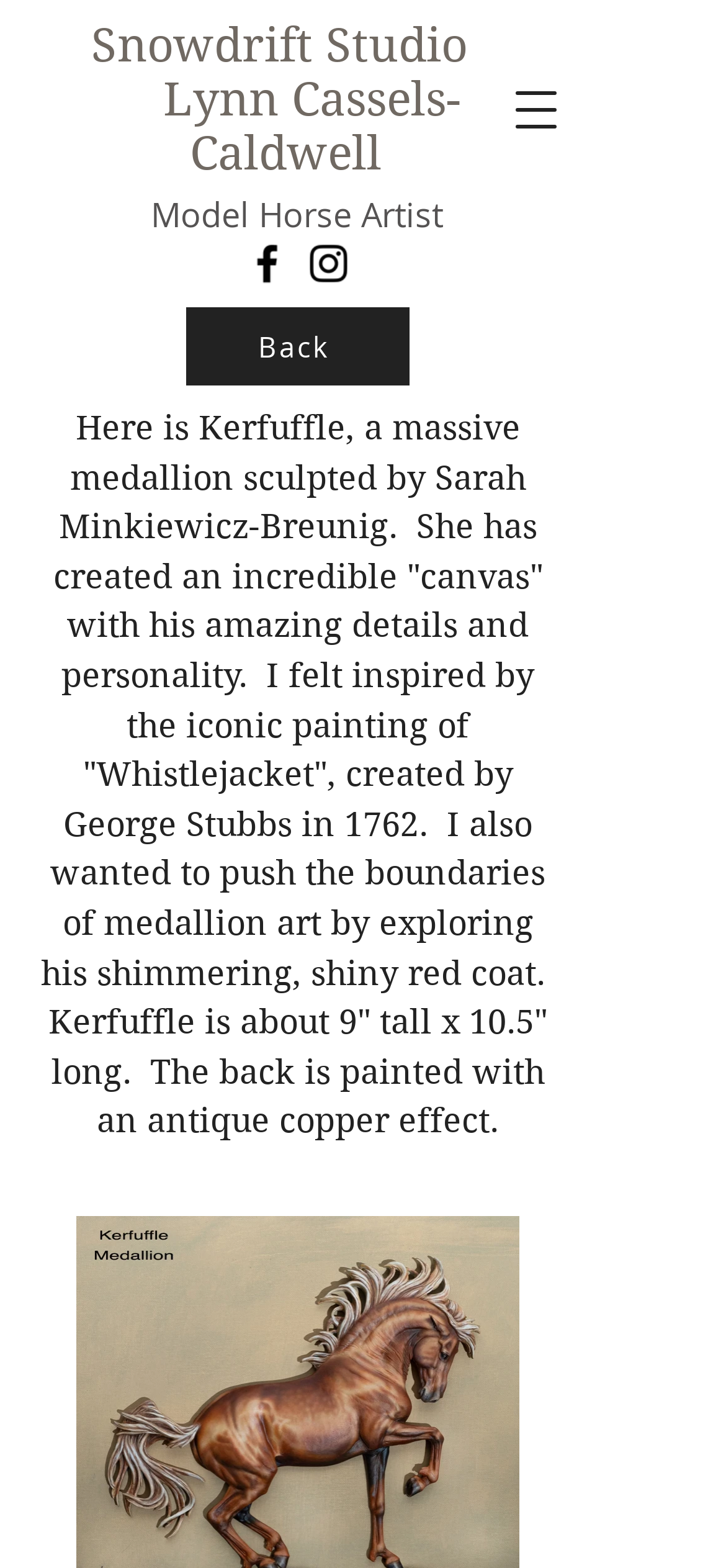Locate the bounding box of the UI element based on this description: "Snowdrift Studio Lynn Cassels-Caldwell". Provide four float numbers between 0 and 1 as [left, top, right, bottom].

[0.126, 0.012, 0.662, 0.115]